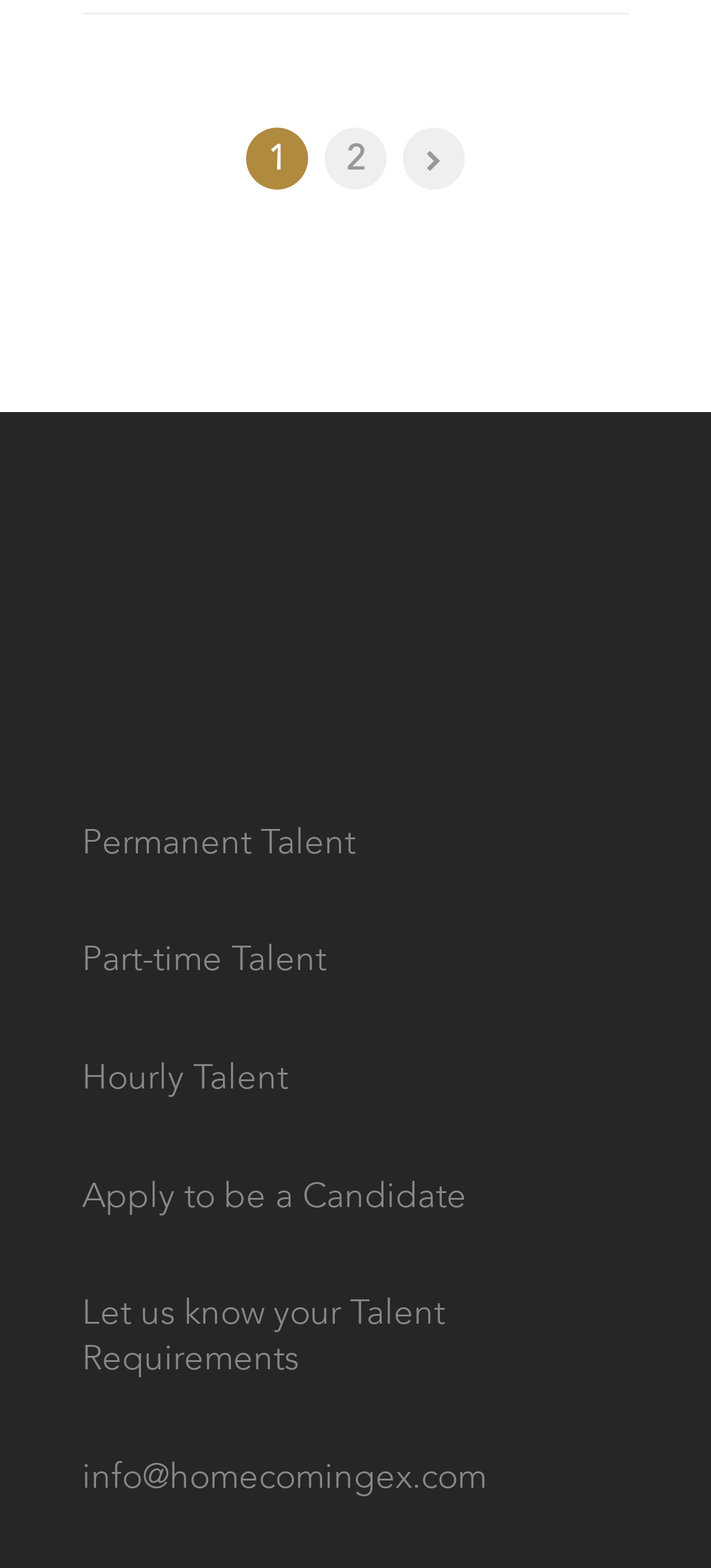Find the bounding box coordinates for the area that should be clicked to accomplish the instruction: "Click on the first link".

[0.346, 0.081, 0.433, 0.12]